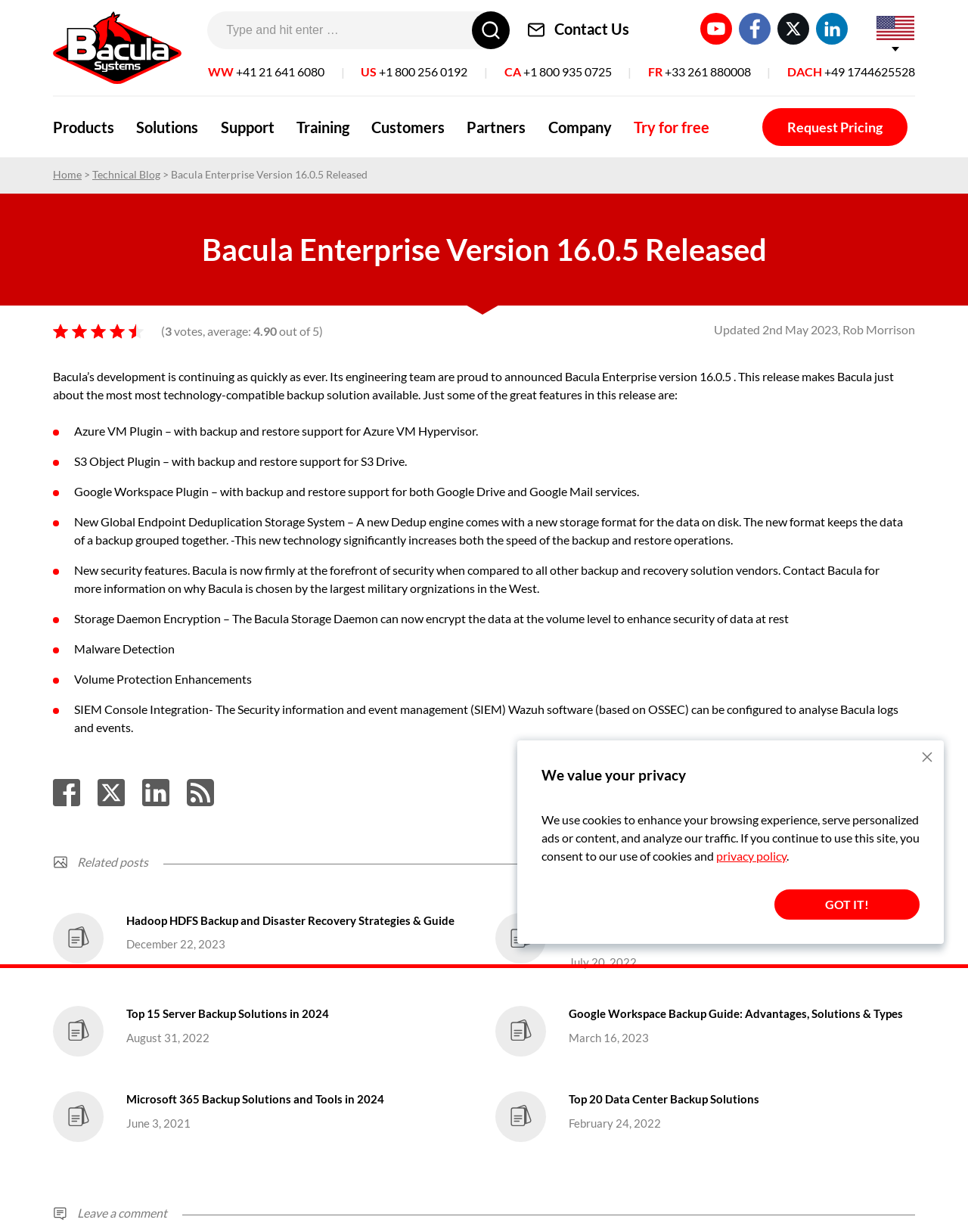What is the primary heading on this webpage?

Bacula Enterprise Version 16.0.5 Released